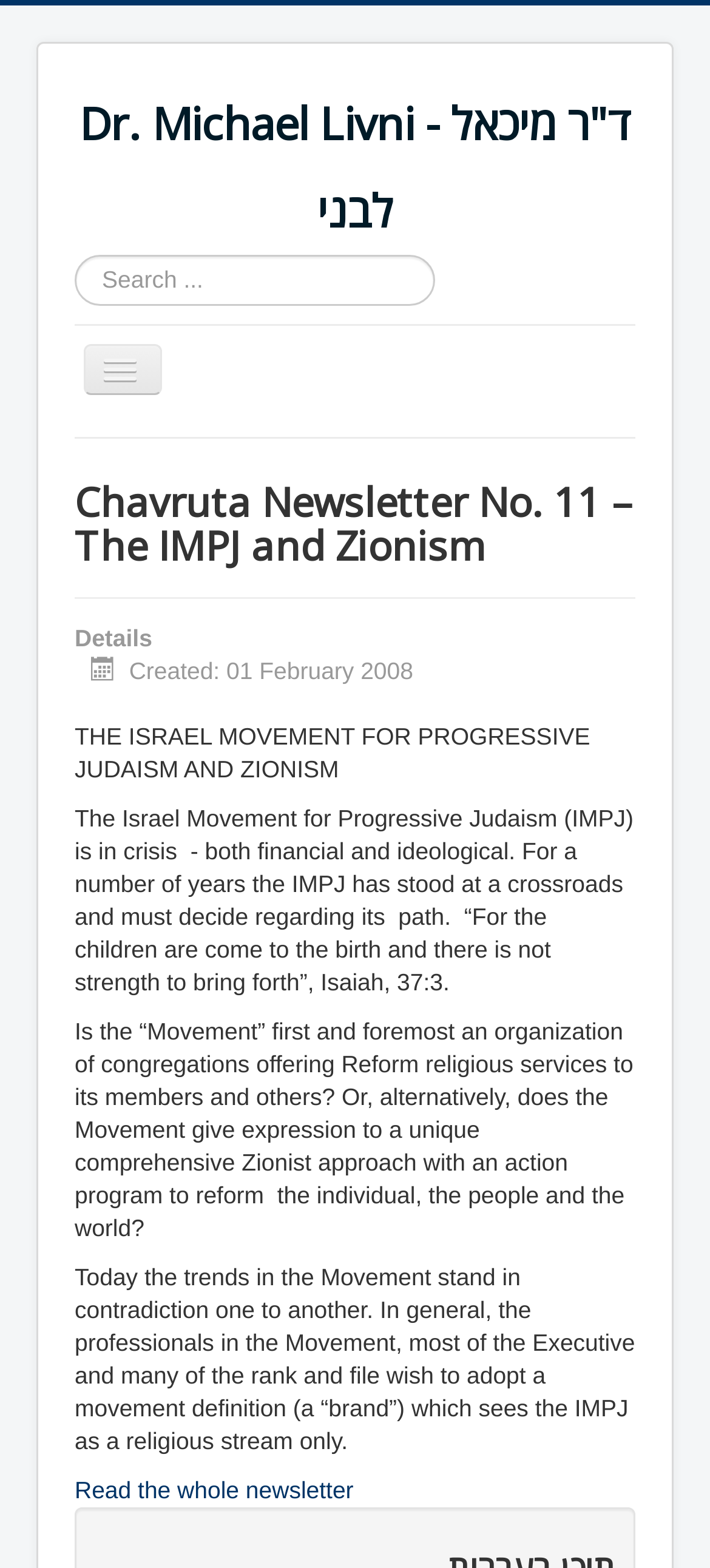Identify the bounding box coordinates for the element you need to click to achieve the following task: "Visit the about me page". The coordinates must be four float values ranging from 0 to 1, formatted as [left, top, right, bottom].

[0.105, 0.324, 0.895, 0.361]